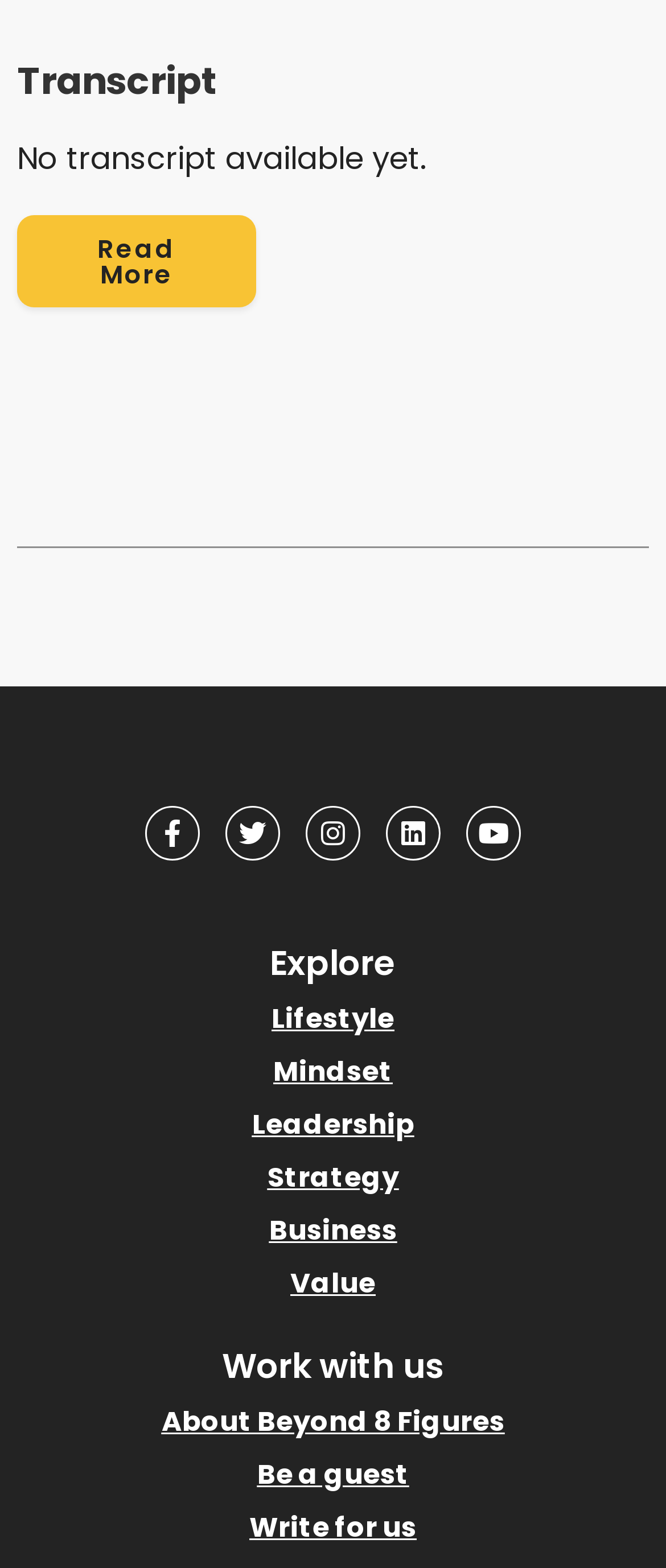Determine the bounding box coordinates of the clickable element necessary to fulfill the instruction: "Click the 'more info' button". Provide the coordinates as four float numbers within the 0 to 1 range, i.e., [left, top, right, bottom].

[0.505, 0.004, 0.664, 0.024]